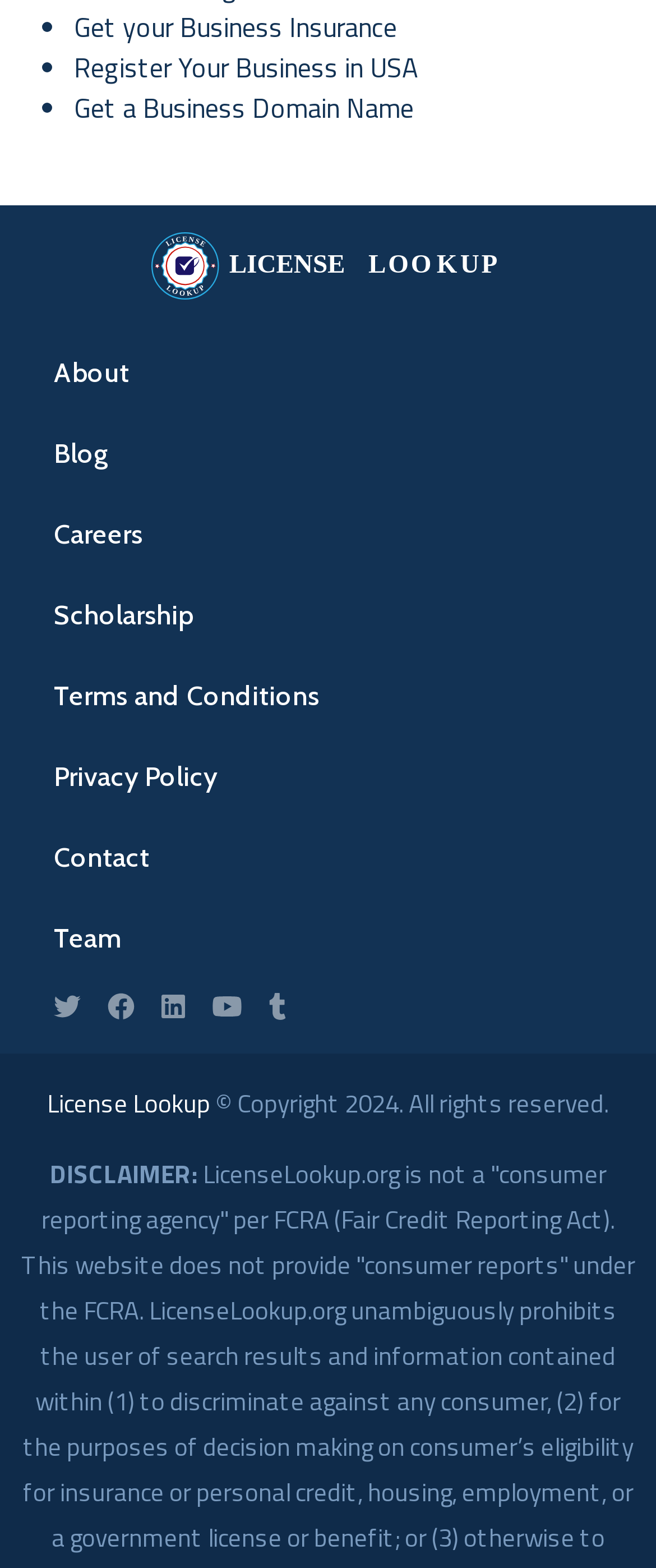What is the first business service offered?
Can you give a detailed and elaborate answer to the question?

The first business service offered is 'Get your Business Insurance' which is indicated by the link element with the text 'Get your Business Insurance' at the top of the webpage.